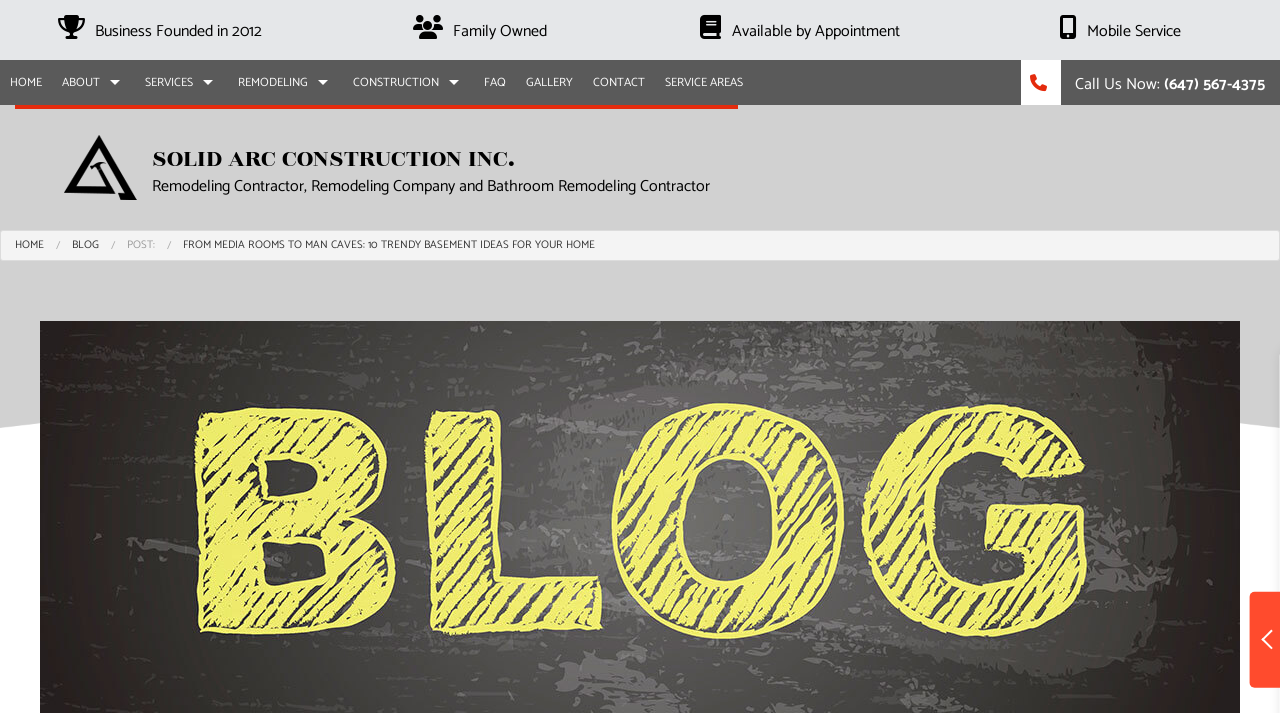What is the phone number to call for construction services?
Please provide a single word or phrase as your answer based on the screenshot.

(647) 567-4375